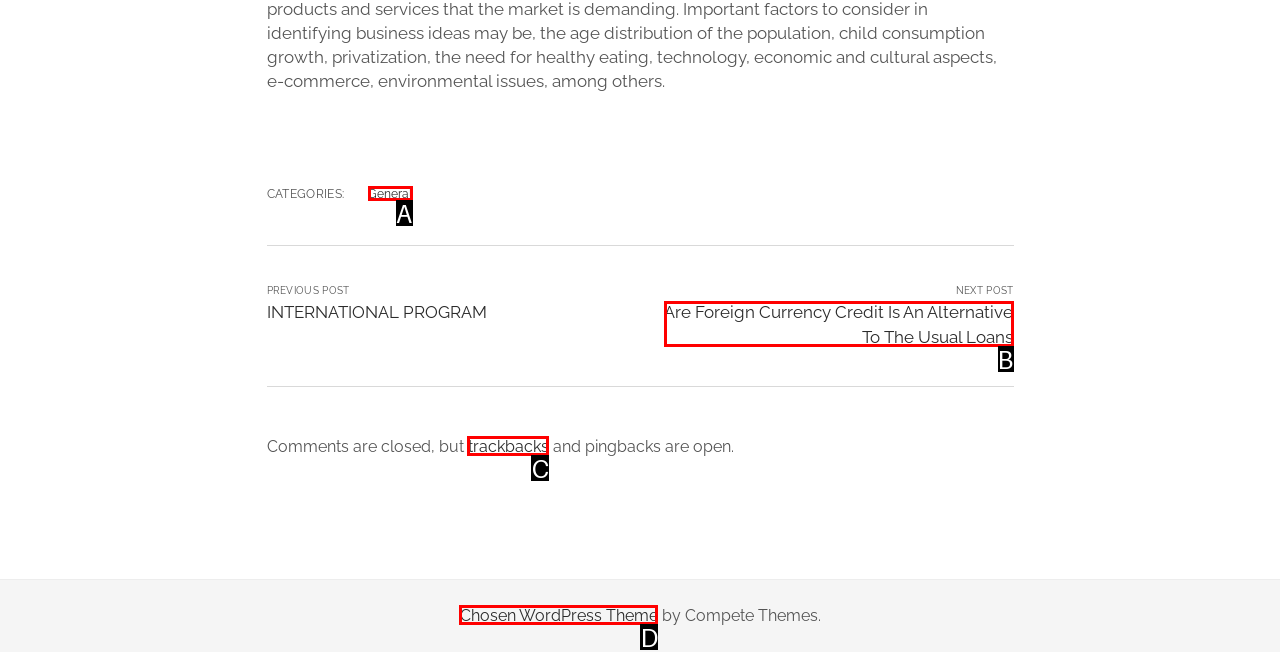Point out the option that best suits the description: trackbacks
Indicate your answer with the letter of the selected choice.

C